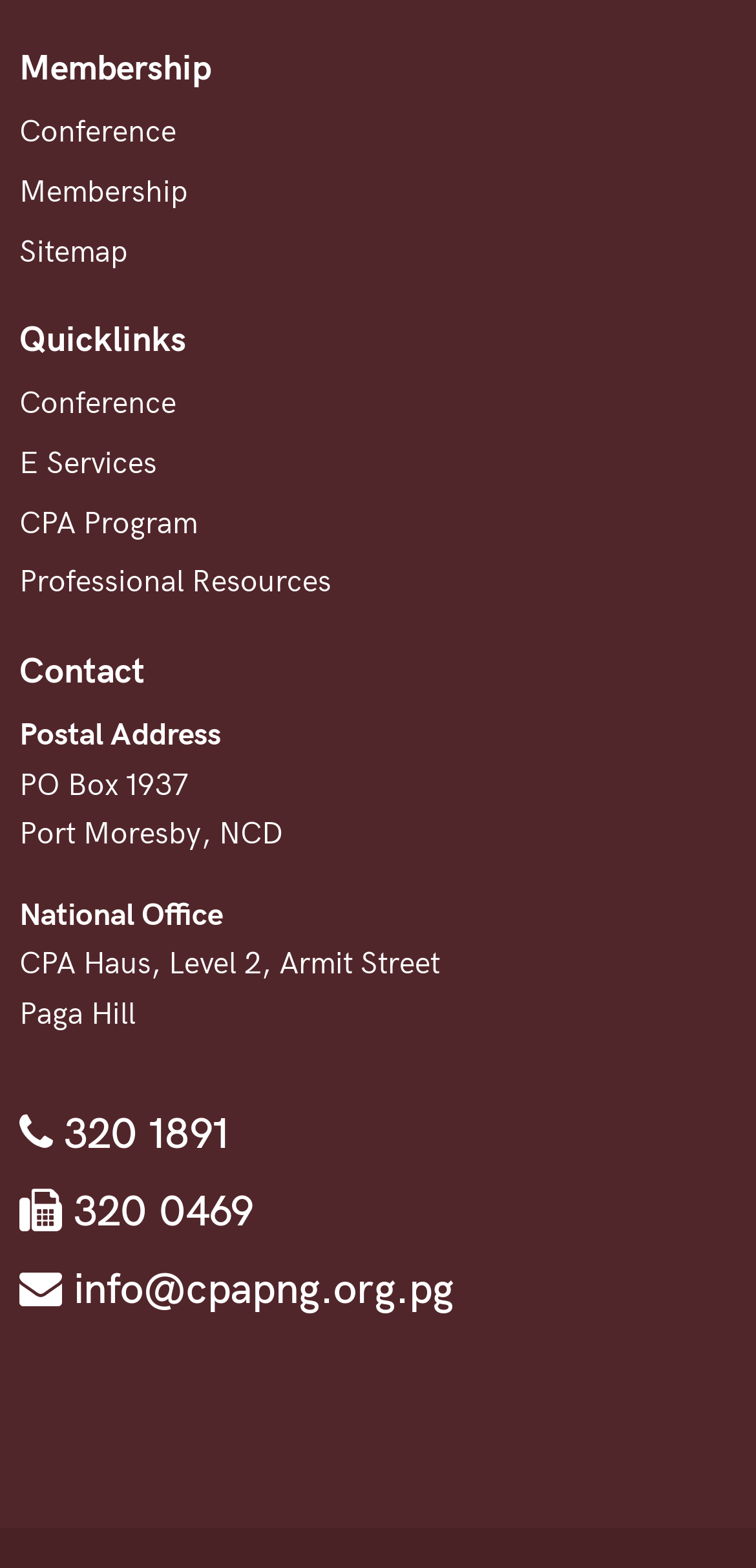Given the description "CPA Program", determine the bounding box of the corresponding UI element.

[0.026, 0.322, 0.262, 0.346]